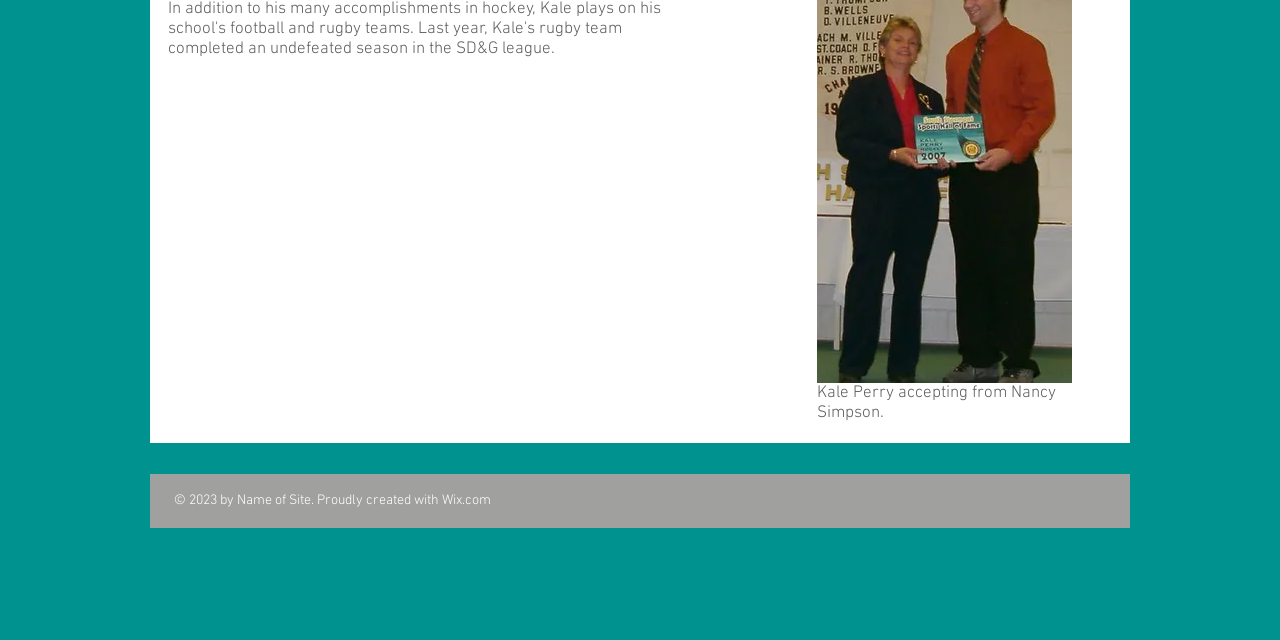Provide the bounding box coordinates for the UI element that is described by this text: "Wix.com". The coordinates should be in the form of four float numbers between 0 and 1: [left, top, right, bottom].

[0.345, 0.769, 0.384, 0.795]